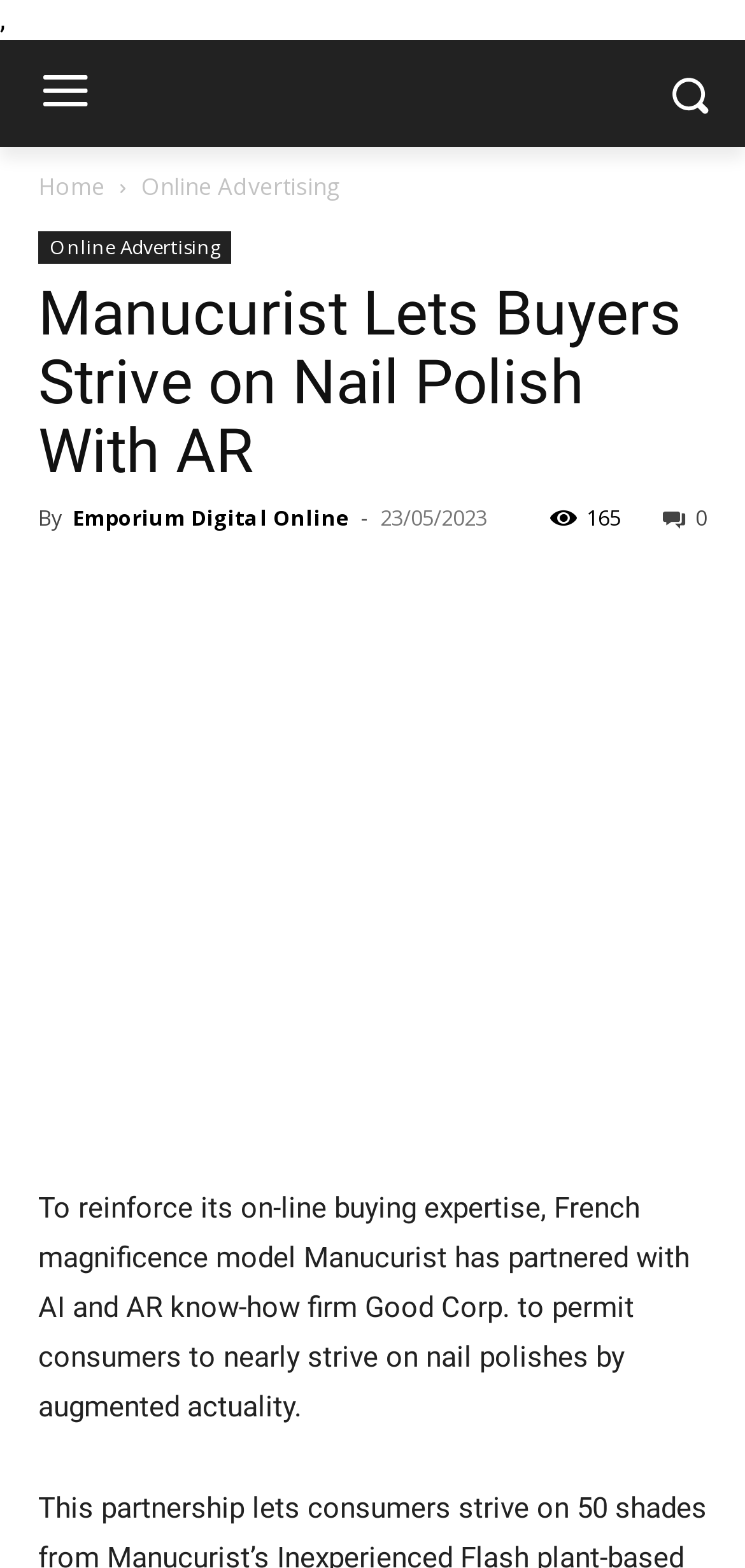Identify and provide the main heading of the webpage.

Manucurist Lets Buyers Strive on Nail Polish With AR